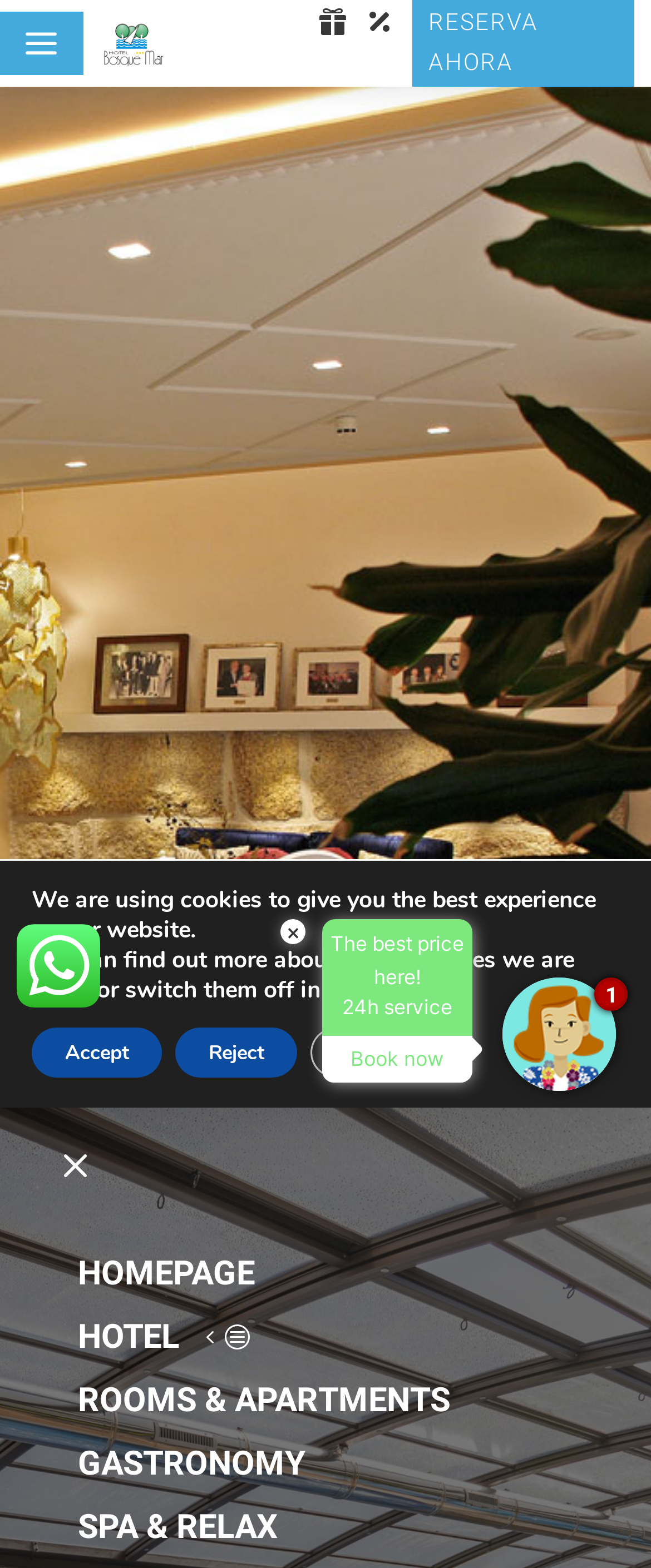Identify the coordinates of the bounding box for the element that must be clicked to accomplish the instruction: "Check the opening hours".

None